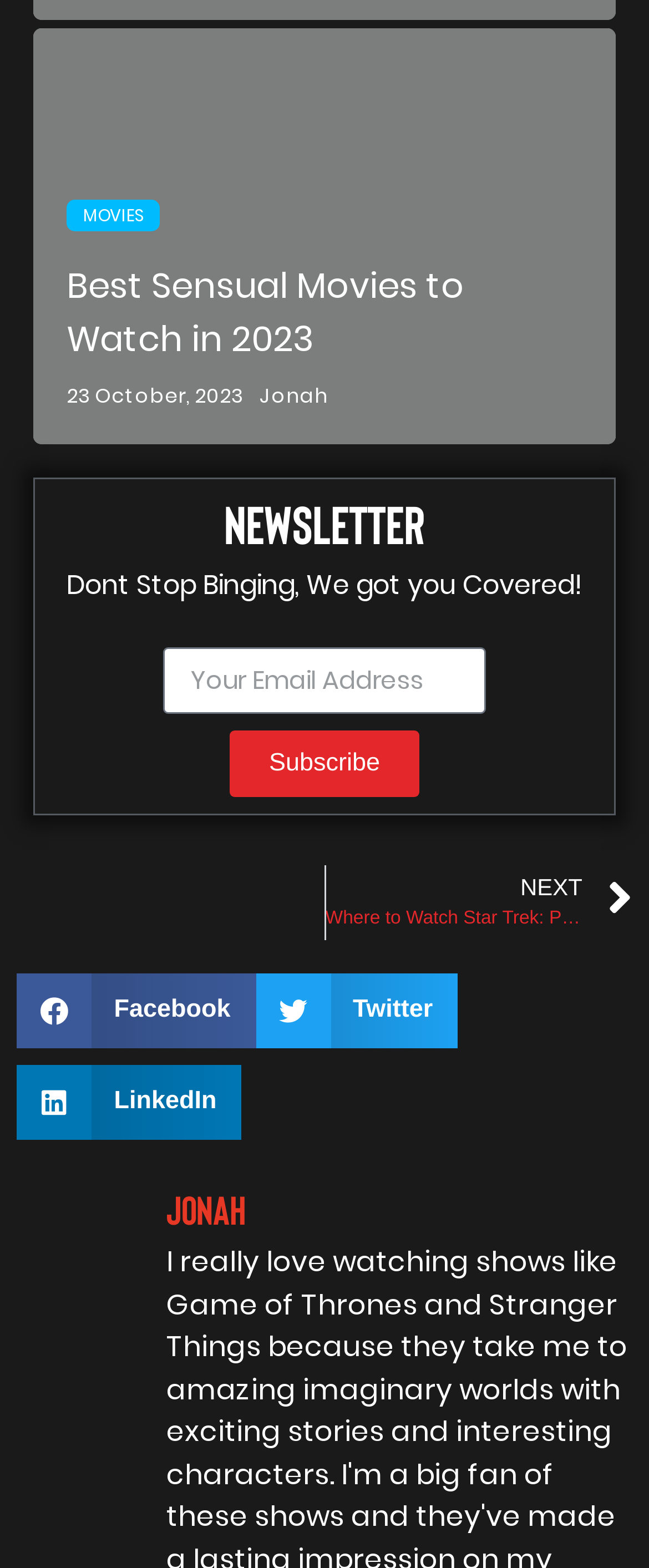Please locate the clickable area by providing the bounding box coordinates to follow this instruction: "Share on Facebook".

[0.026, 0.62, 0.394, 0.668]